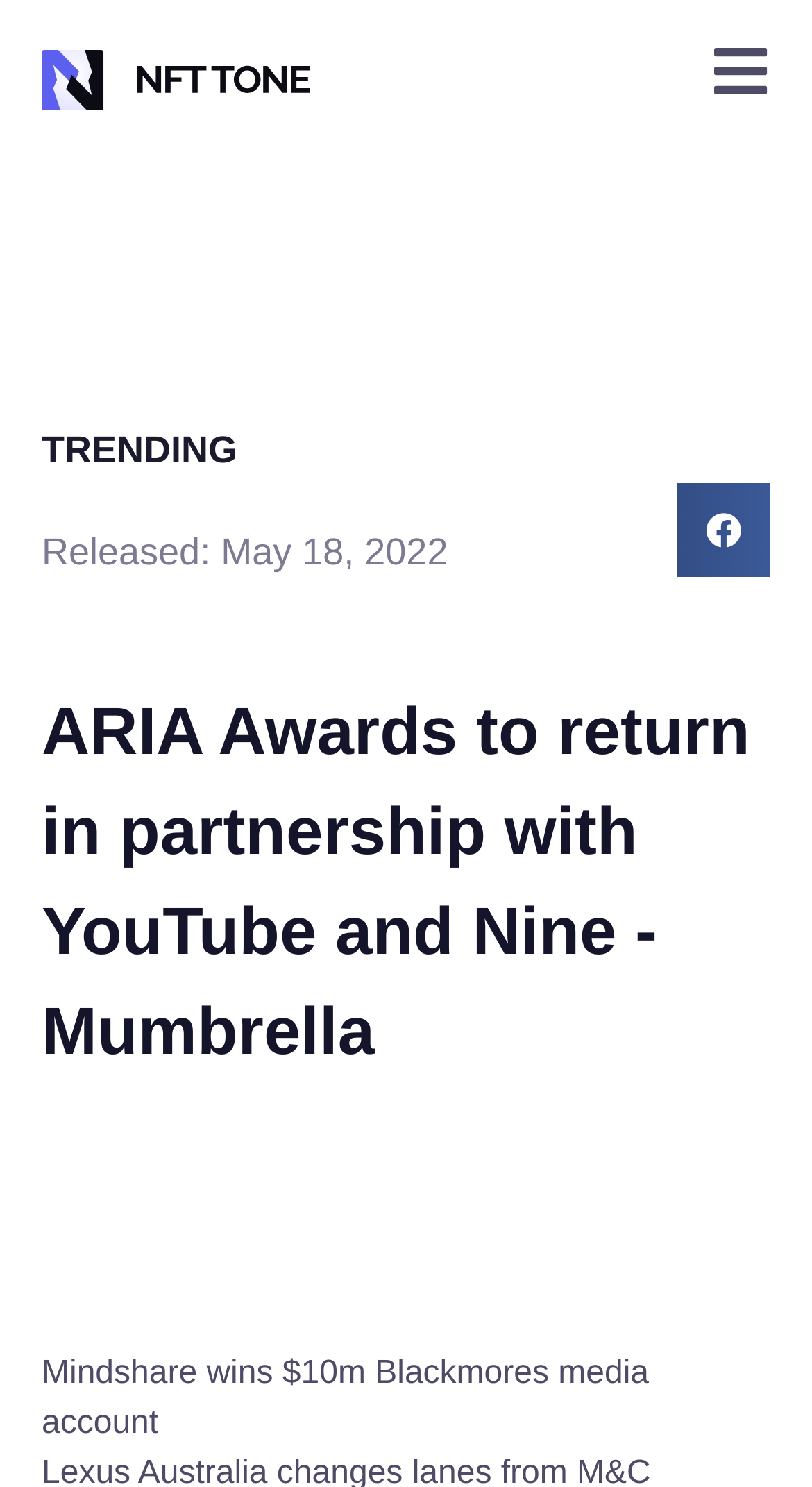Answer the following query concisely with a single word or phrase:
What is the type of the element with the text 'Released: May 18, 2022'?

Link